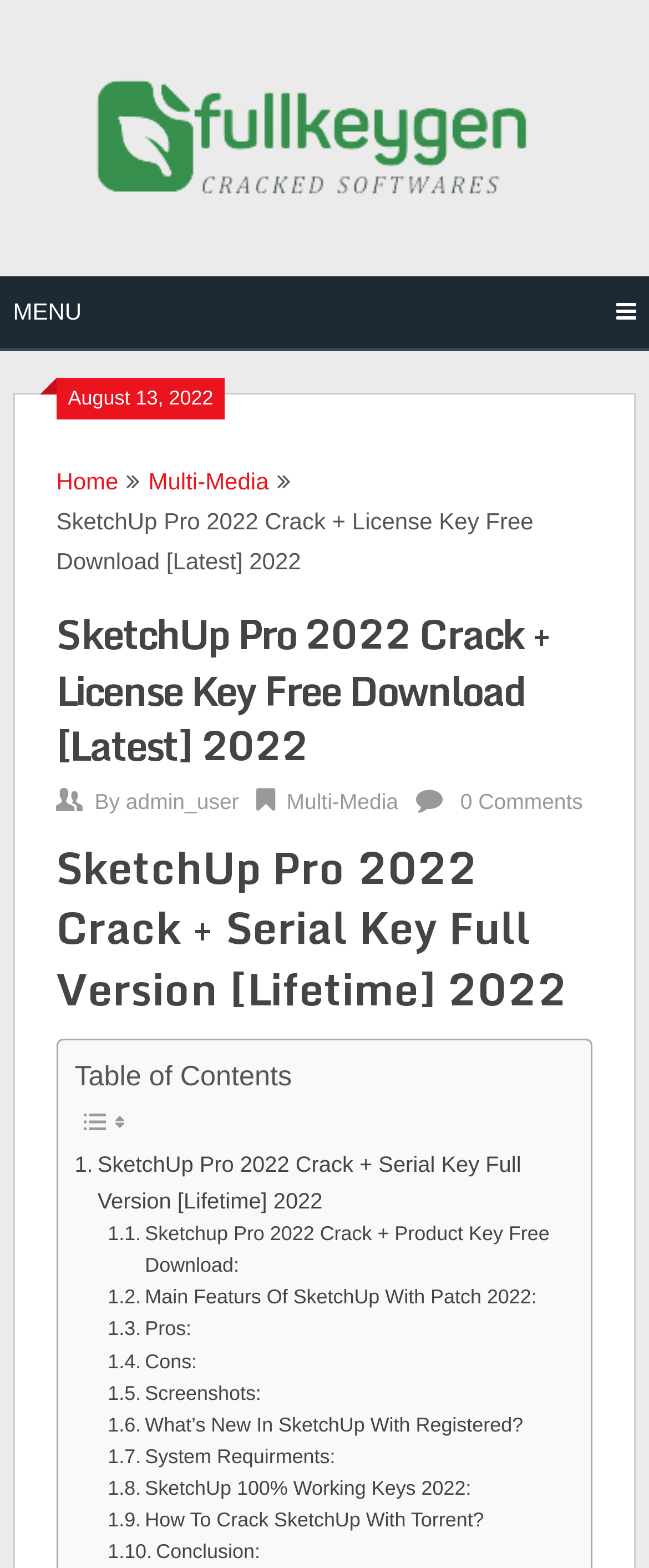What is the main topic of the webpage?
Please utilize the information in the image to give a detailed response to the question.

The main topic of the webpage can be inferred from the headings and links on the webpage, which all seem to be related to SketchUp Pro 2022 Crack and its features.